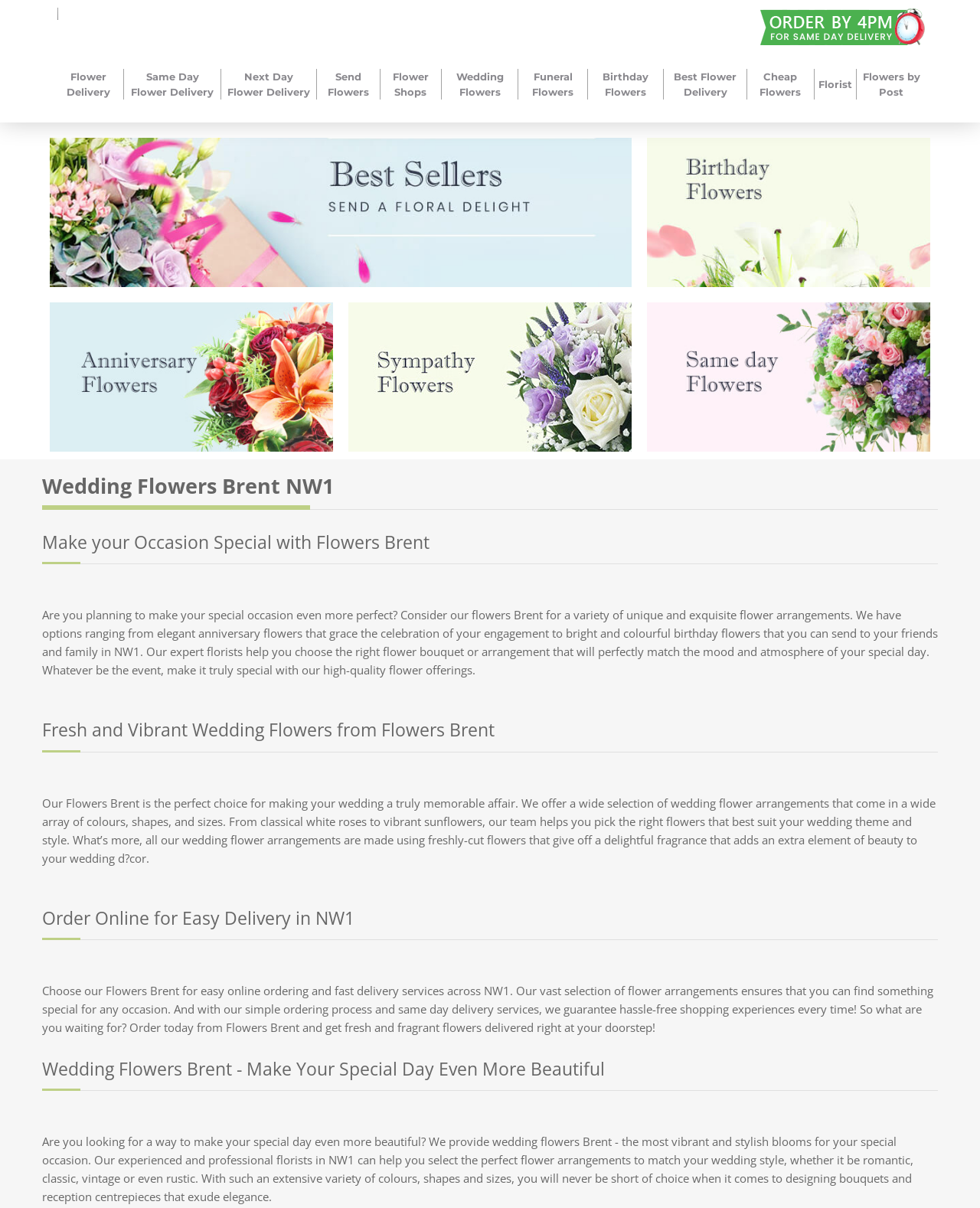Determine the bounding box coordinates for the clickable element to execute this instruction: "Click on 'Flower Delivery'". Provide the coordinates as four float numbers between 0 and 1, i.e., [left, top, right, bottom].

[0.059, 0.057, 0.122, 0.082]